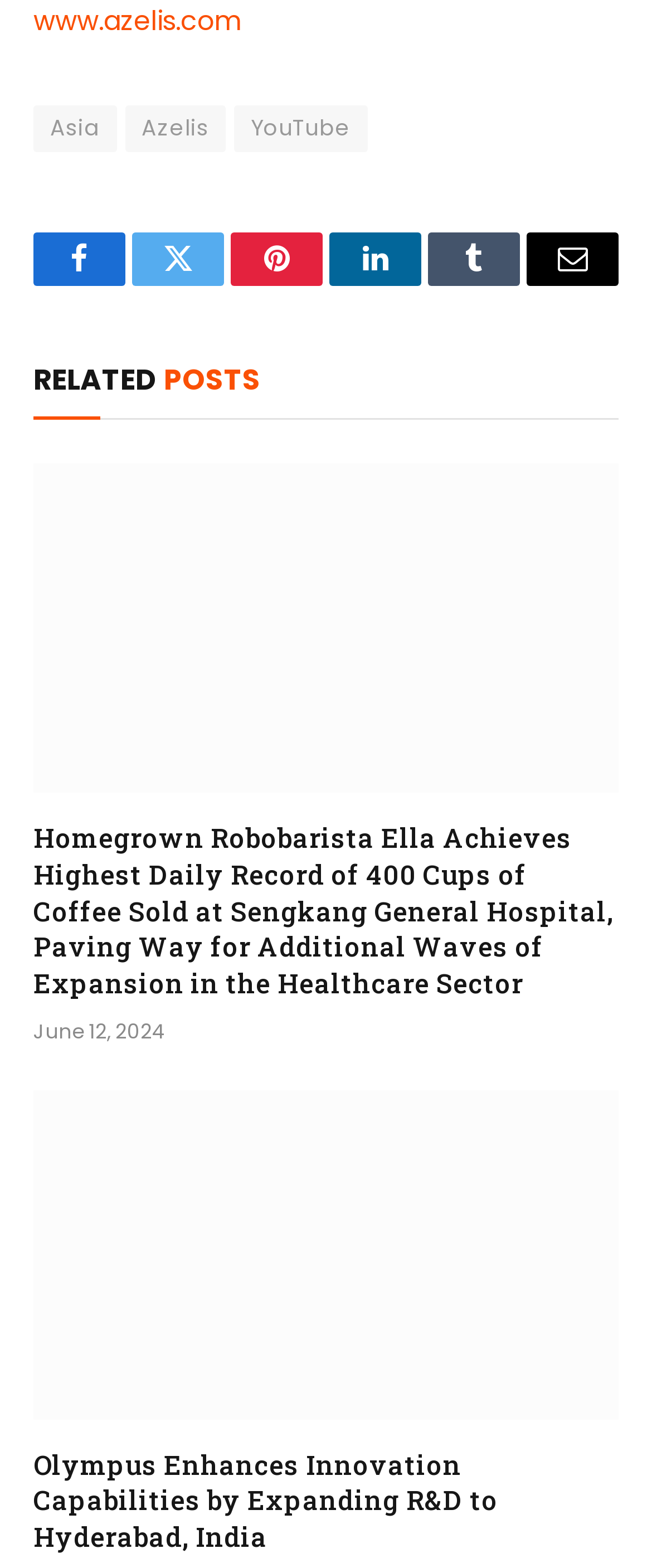Find the bounding box coordinates for the HTML element specified by: "Main Menu".

None